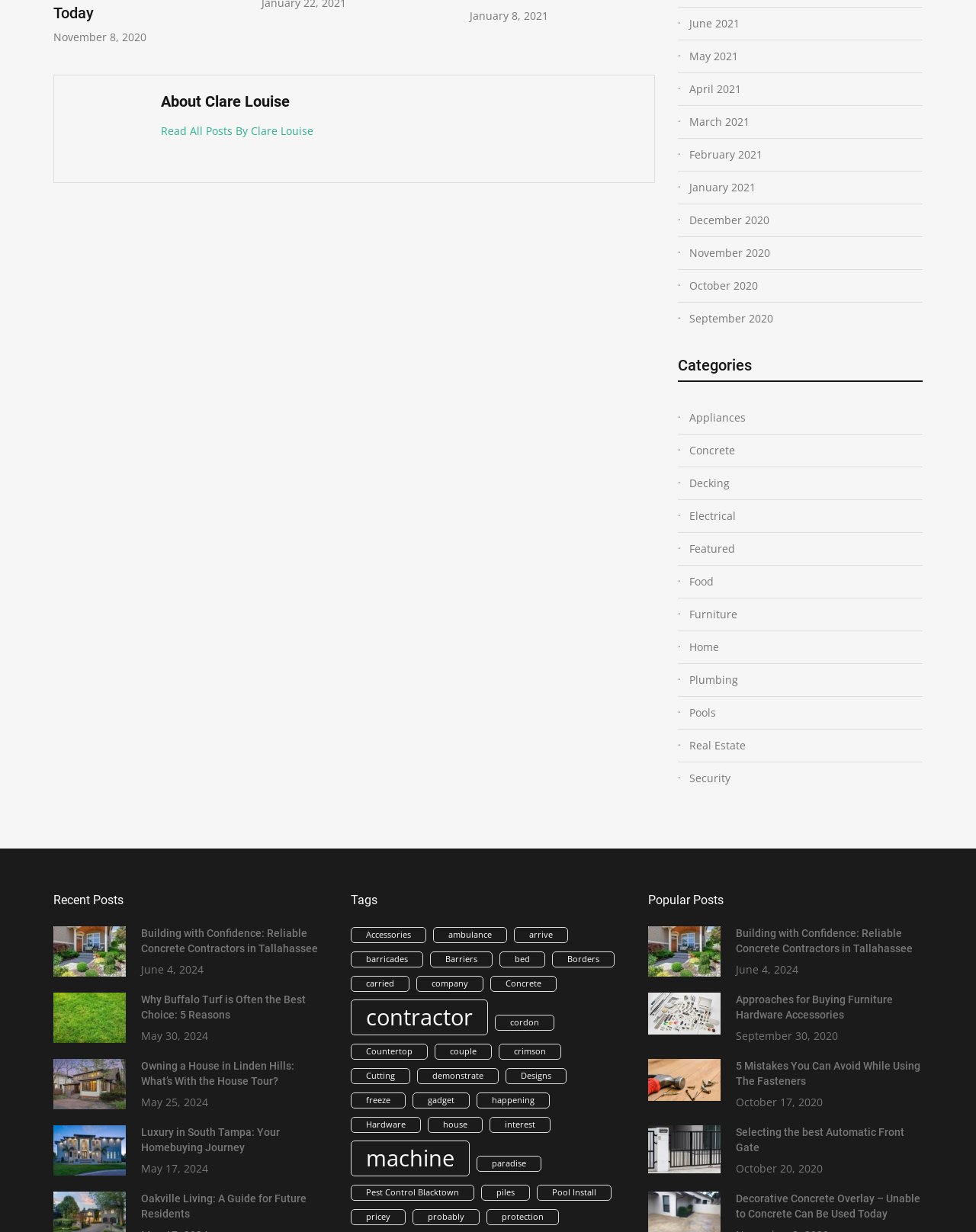Please identify the bounding box coordinates of the clickable area that will fulfill the following instruction: "Check the tag of Concrete". The coordinates should be in the format of four float numbers between 0 and 1, i.e., [left, top, right, bottom].

[0.502, 0.792, 0.57, 0.805]